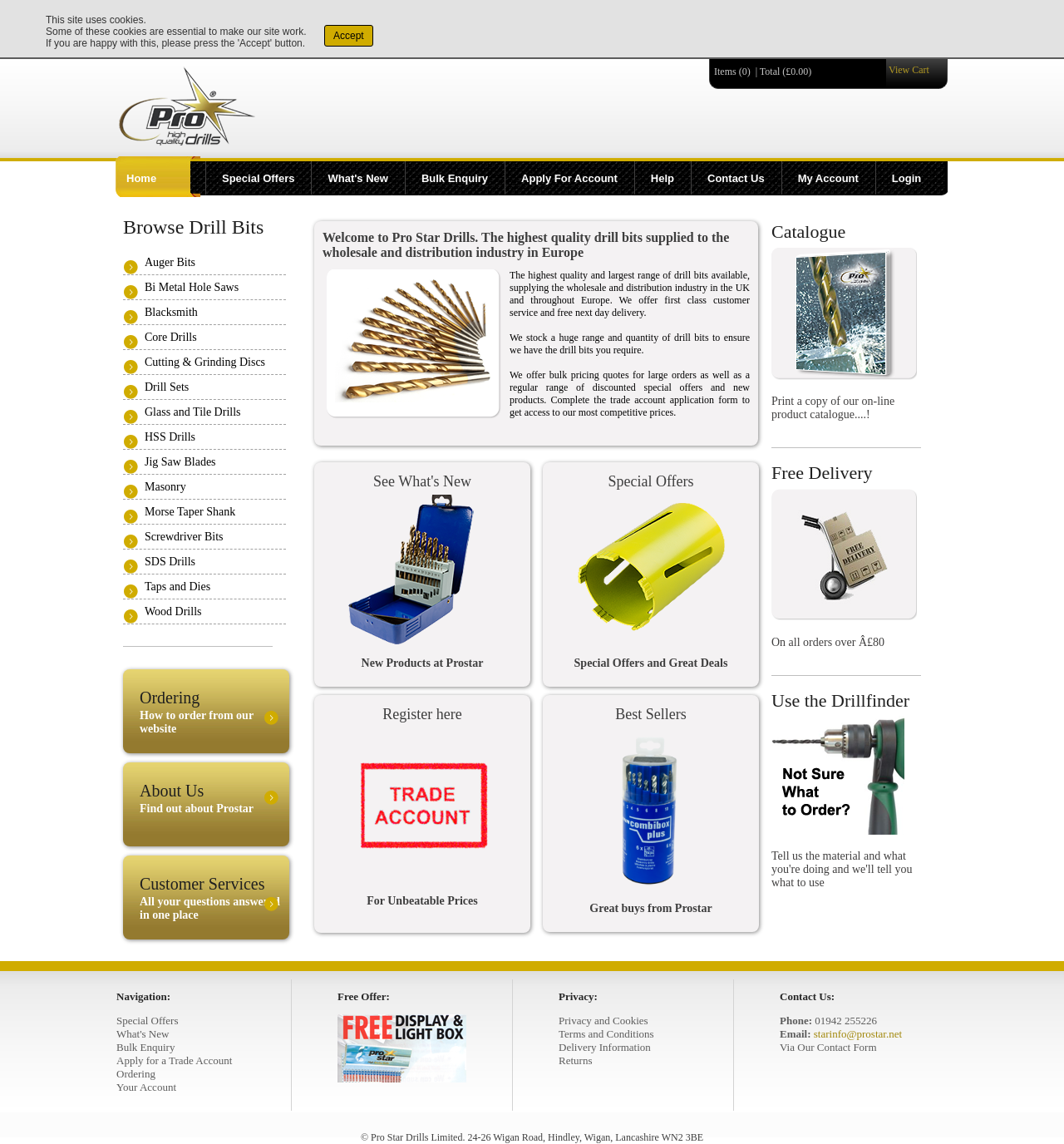Determine and generate the text content of the webpage's headline.

Welcome to Pro Star Drills. The highest quality drill bits supplied to the wholesale and distribution industry in Europe